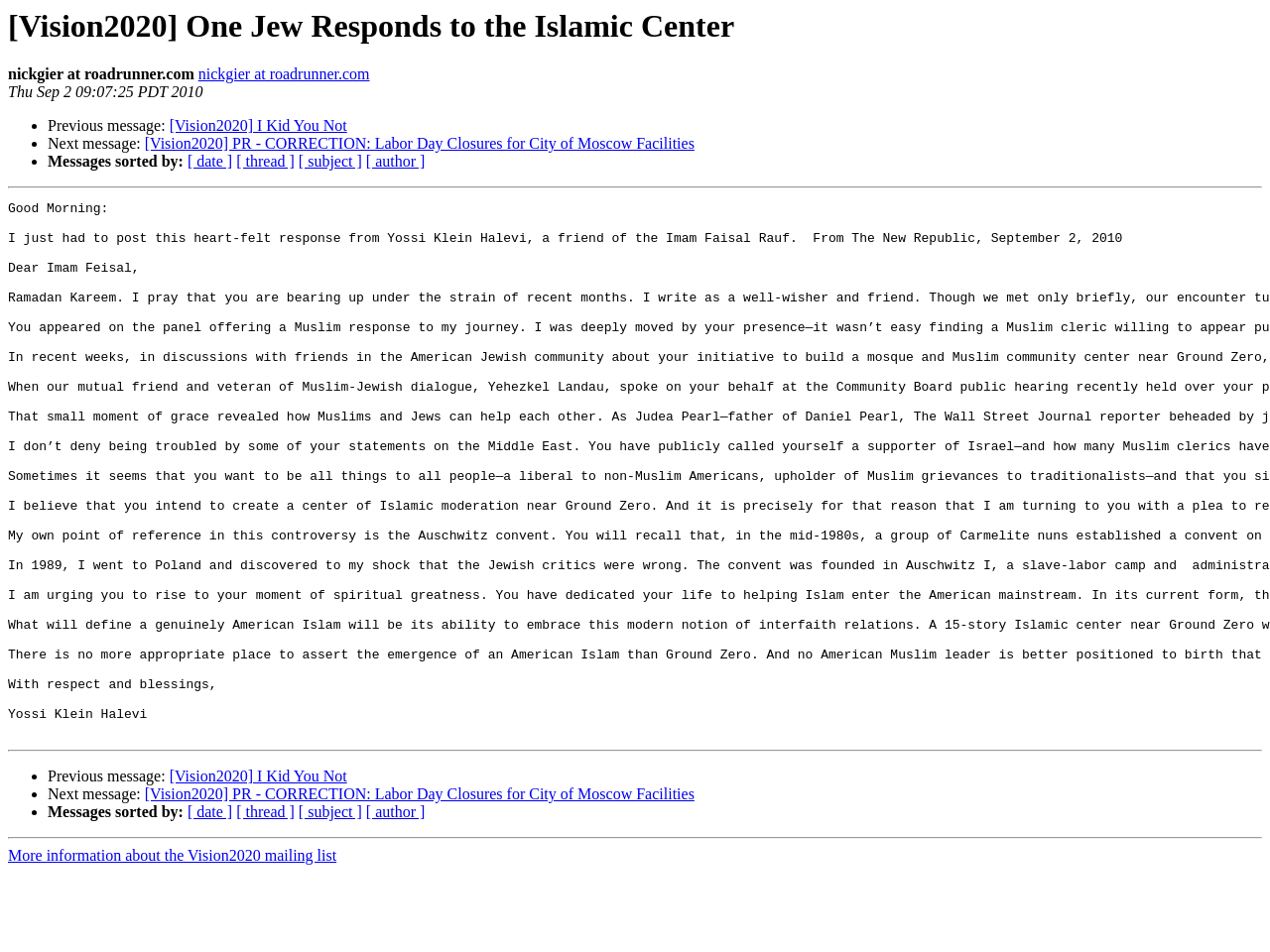Please identify the bounding box coordinates of the element I should click to complete this instruction: 'Go to next message'. The coordinates should be given as four float numbers between 0 and 1, like this: [left, top, right, bottom].

[0.114, 0.142, 0.547, 0.16]